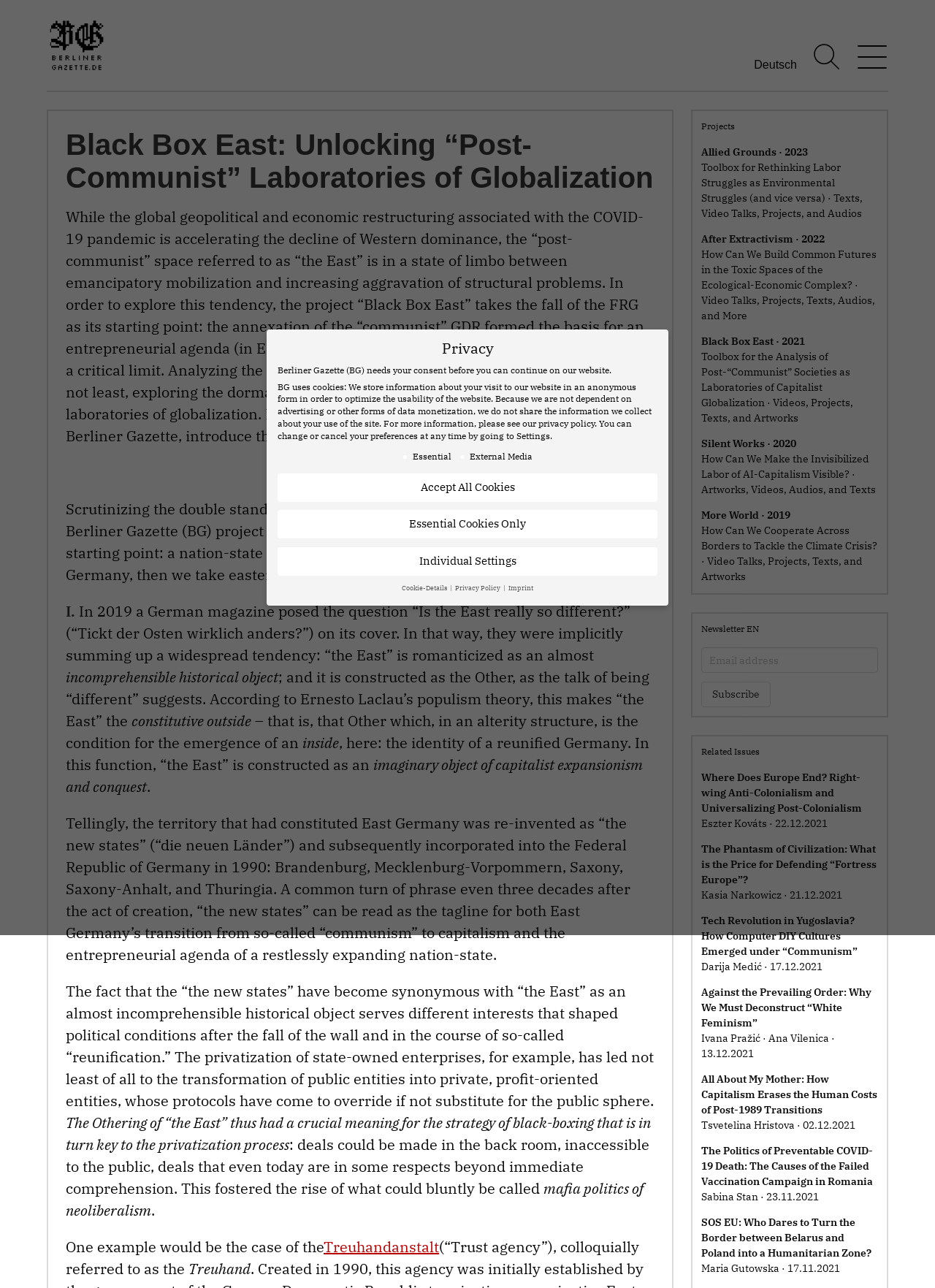Find and provide the bounding box coordinates for the UI element described with: "How we help".

None